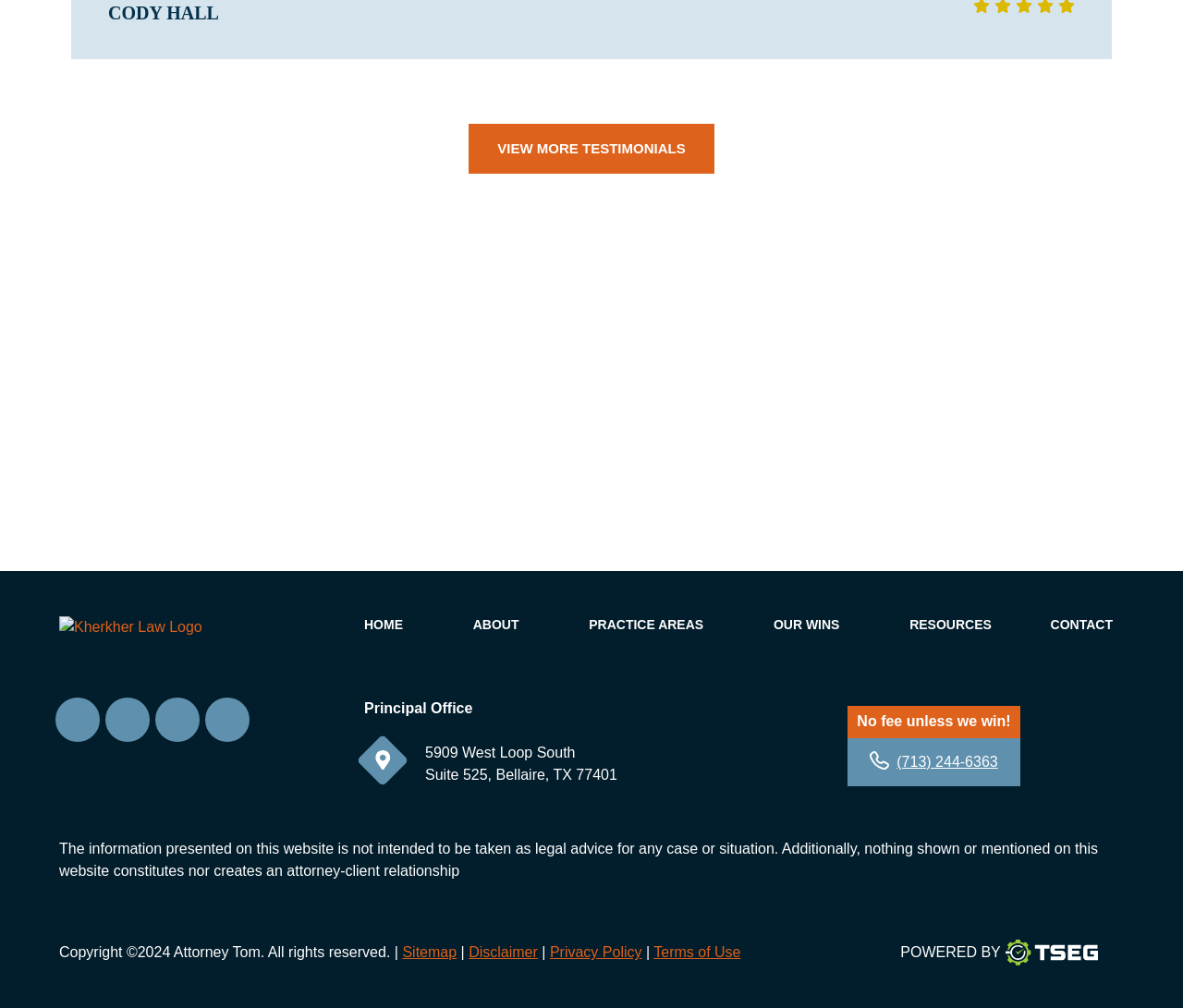What is the name of the law firm?
Answer the question with a detailed and thorough explanation.

I found the answer by looking at the link with the text 'Kherkher Law Logo' and the corresponding image, which suggests that the law firm's name is Kherkher Law.